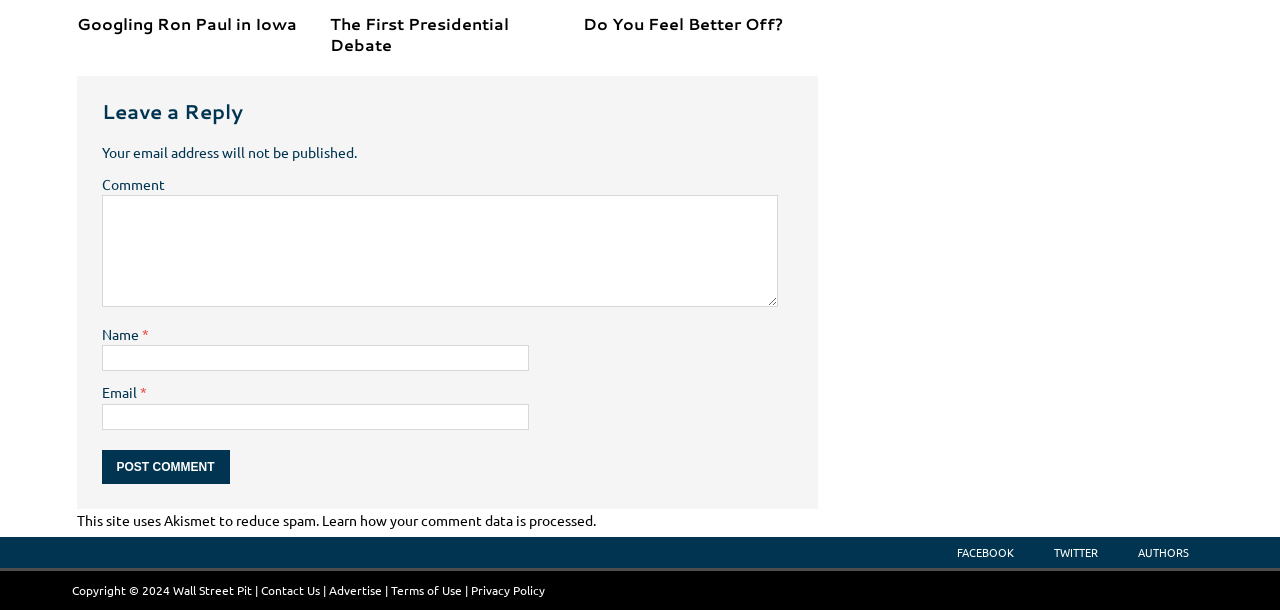Please respond to the question using a single word or phrase:
What is the title of the first article?

Googling Ron Paul in Iowa